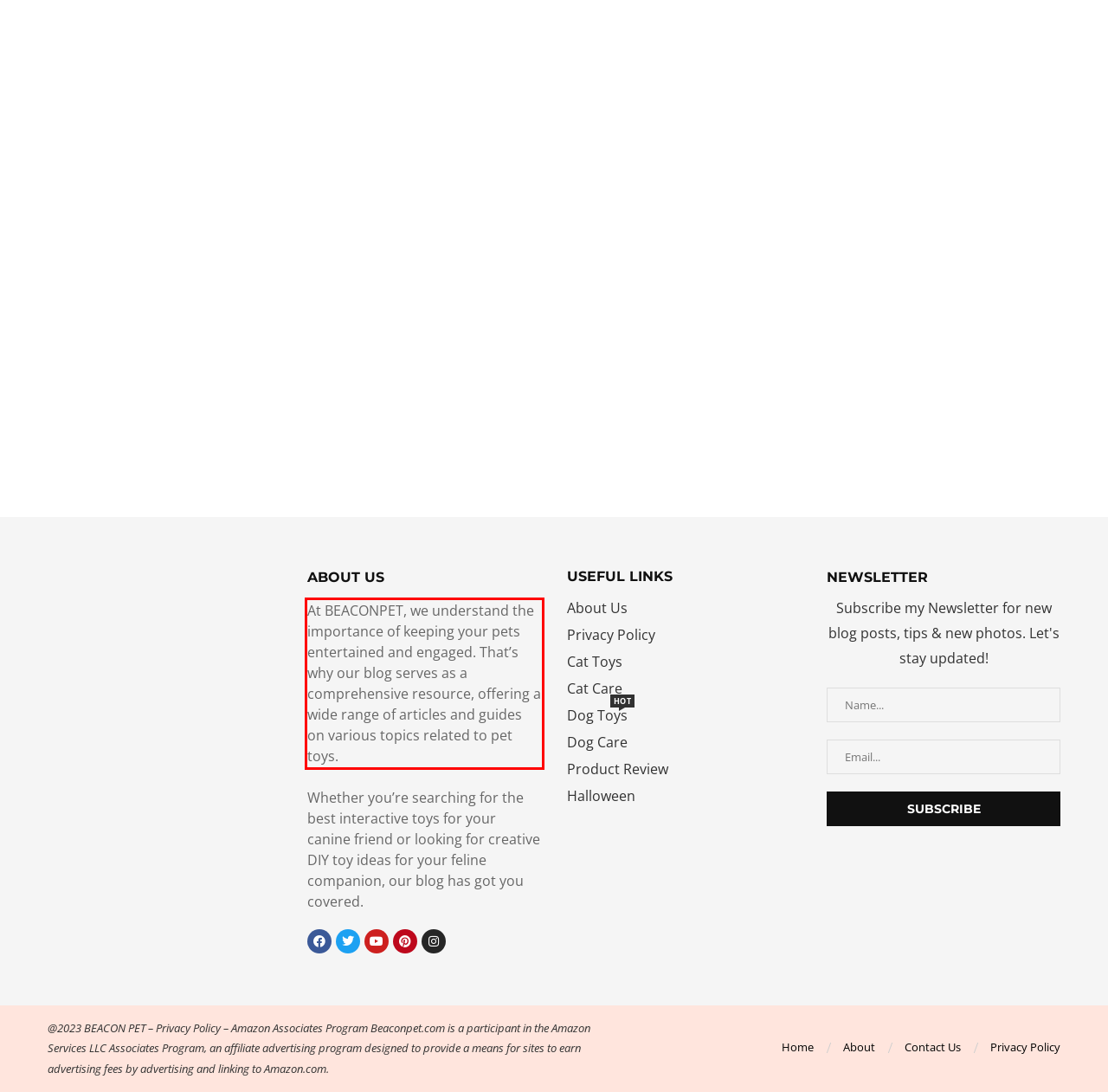Identify and transcribe the text content enclosed by the red bounding box in the given screenshot.

At BEACONPET, we understand the importance of keeping your pets entertained and engaged. That’s why our blog serves as a comprehensive resource, offering a wide range of articles and guides on various topics related to pet toys.